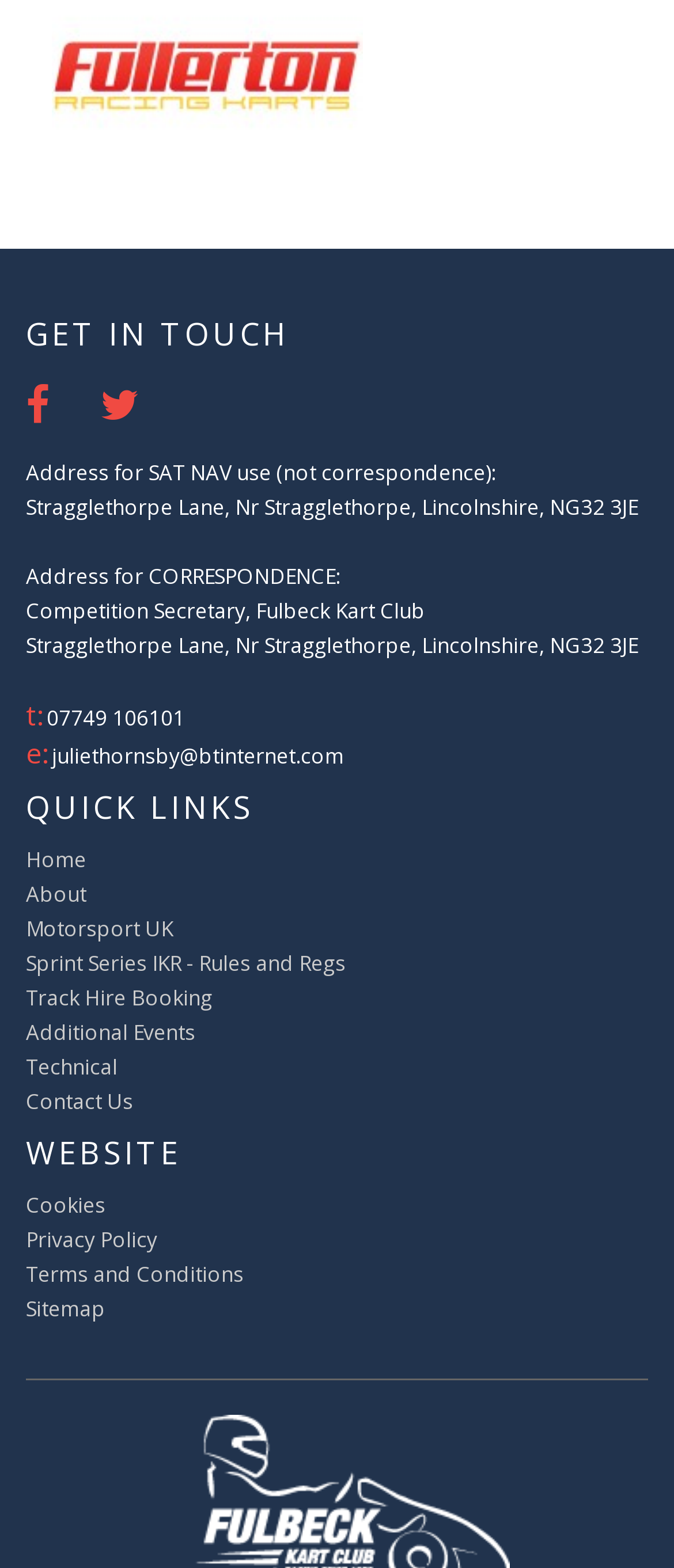Given the element description, predict the bounding box coordinates in the format (top-left x, top-left y, bottom-right x, bottom-right y). Make sure all values are between 0 and 1. Here is the element description: Additional Events

[0.038, 0.649, 0.29, 0.668]